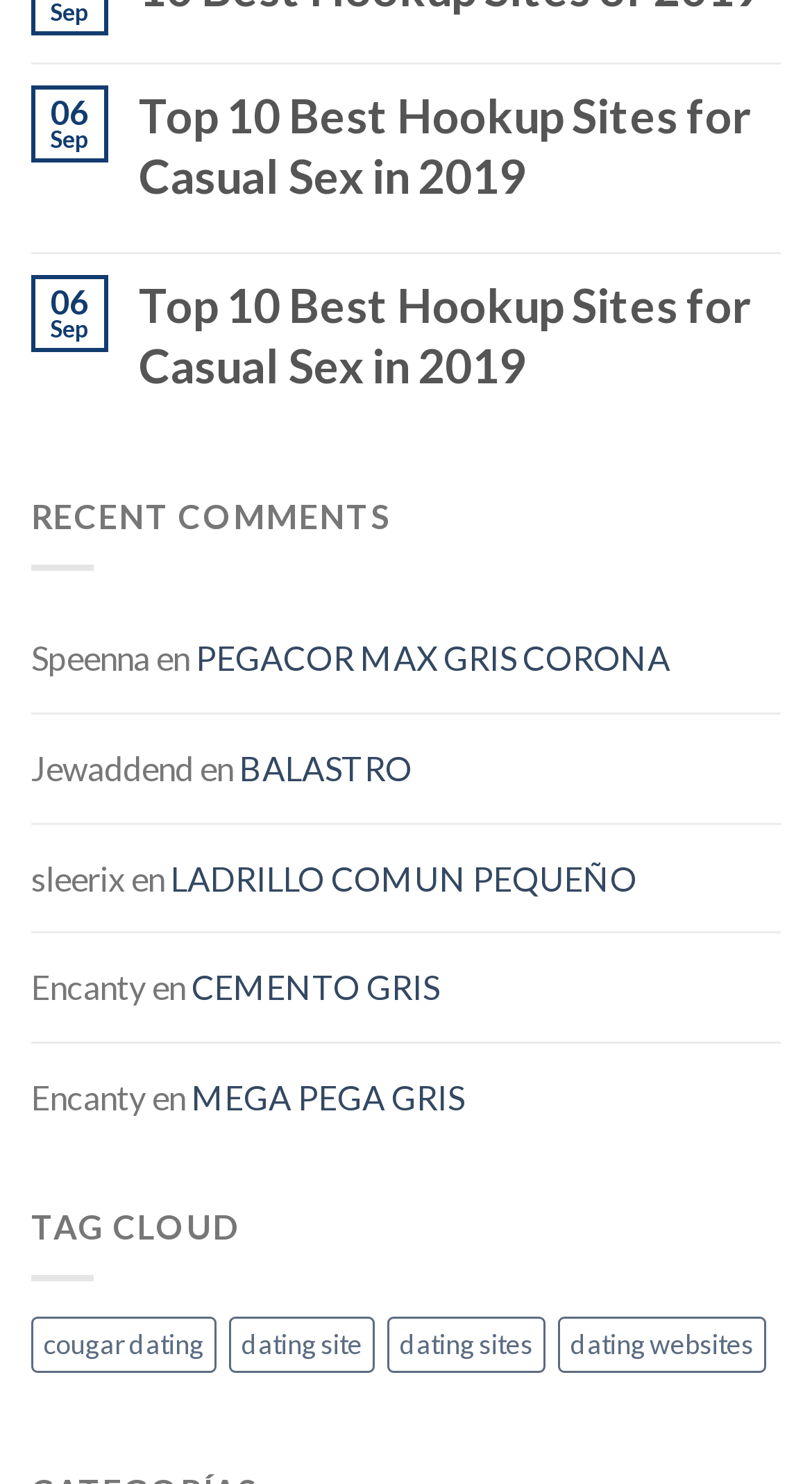Using the description: "BALASTRO", determine the UI element's bounding box coordinates. Ensure the coordinates are in the format of four float numbers between 0 and 1, i.e., [left, top, right, bottom].

[0.295, 0.495, 0.508, 0.539]